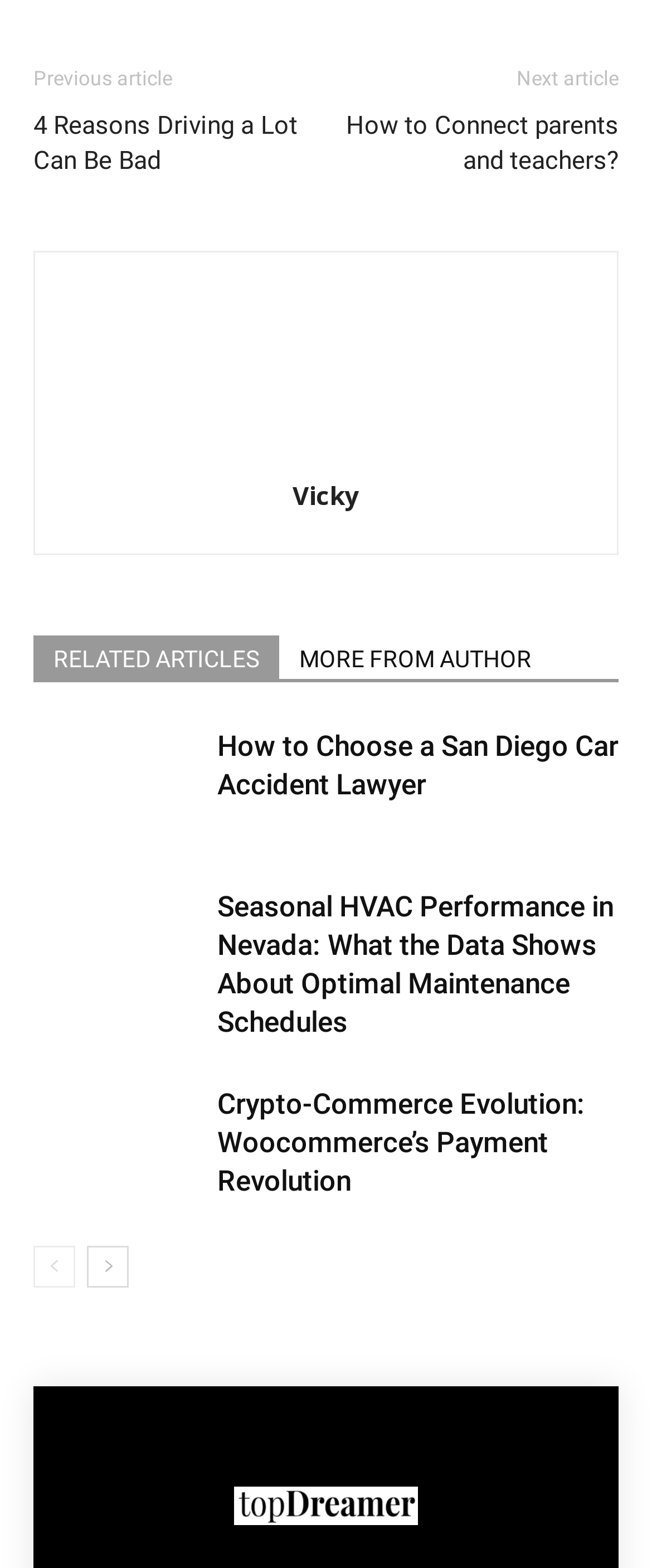How many related articles are shown?
Offer a detailed and full explanation in response to the question.

There are three related articles shown on the webpage, each with a heading, a link, and an image. They are 'How to Choose a San Diego Car Accident Lawyer', 'Seasonal HVAC Performance in Nevada: What the Data Shows About Optimal Maintenance Schedules', and 'Crypto-Commerce Evolution: Woocommerce’s Payment Revolution'.